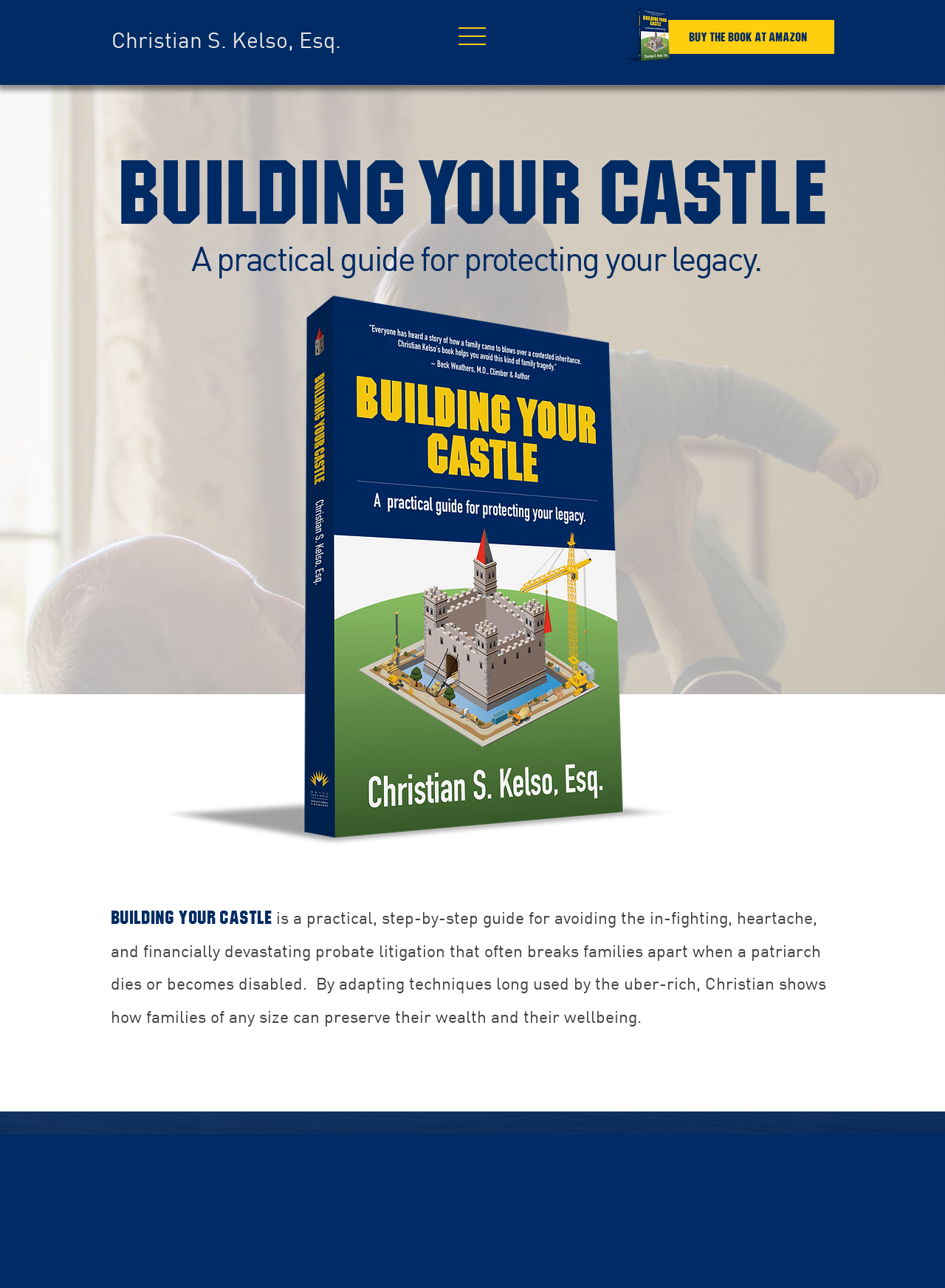Based on the visual content of the image, answer the question thoroughly: What is the topic of the book?

The topic of the book can be determined by reading the StaticText 'avoiding the in-fighting, heartache, and financially devastating probate litigation that often breaks families apart when a patriarch dies or becomes disabled.' which indicates that the book deals with probate litigation.